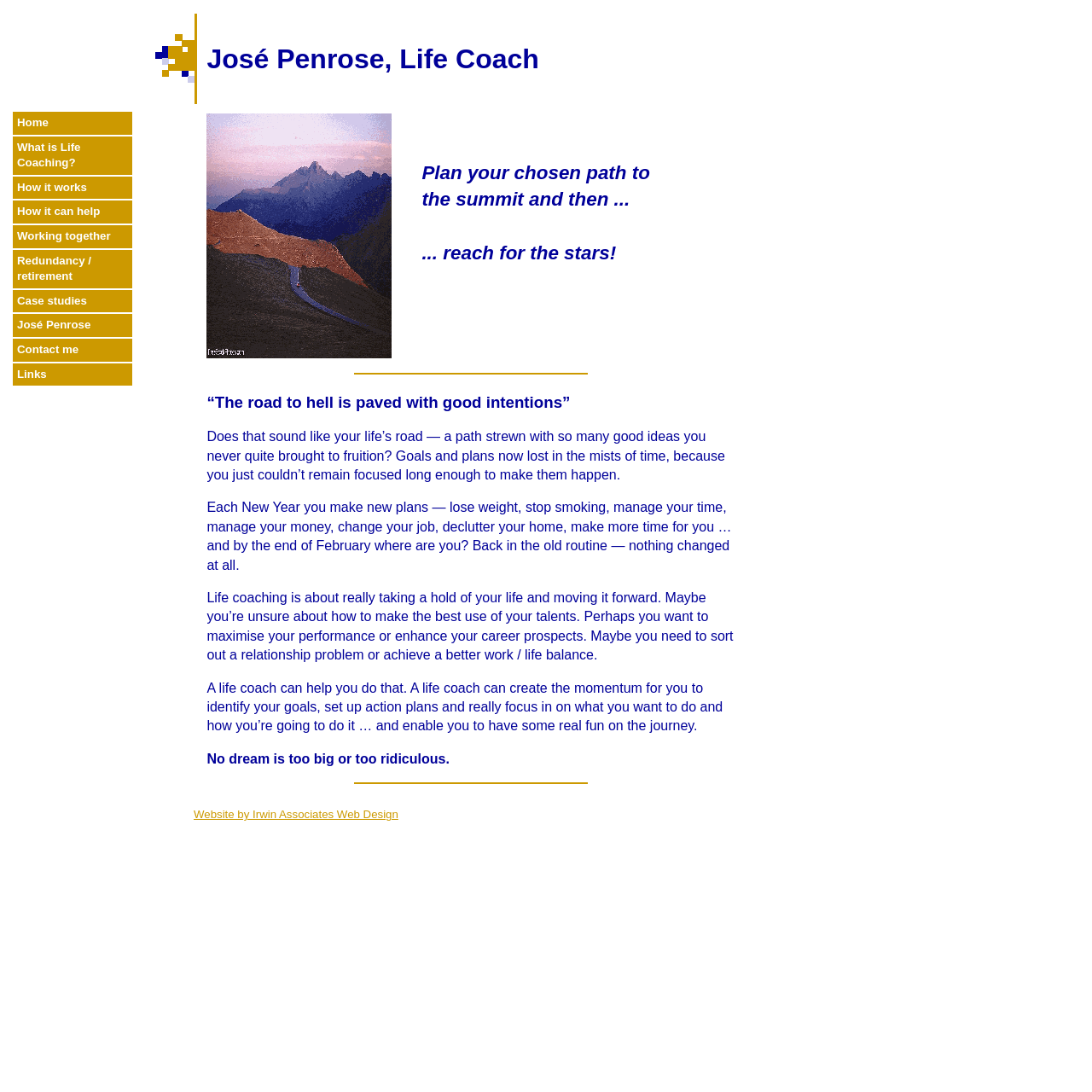What is the quote mentioned on the webpage?
Answer the question using a single word or phrase, according to the image.

“The road to hell is paved with good intentions”